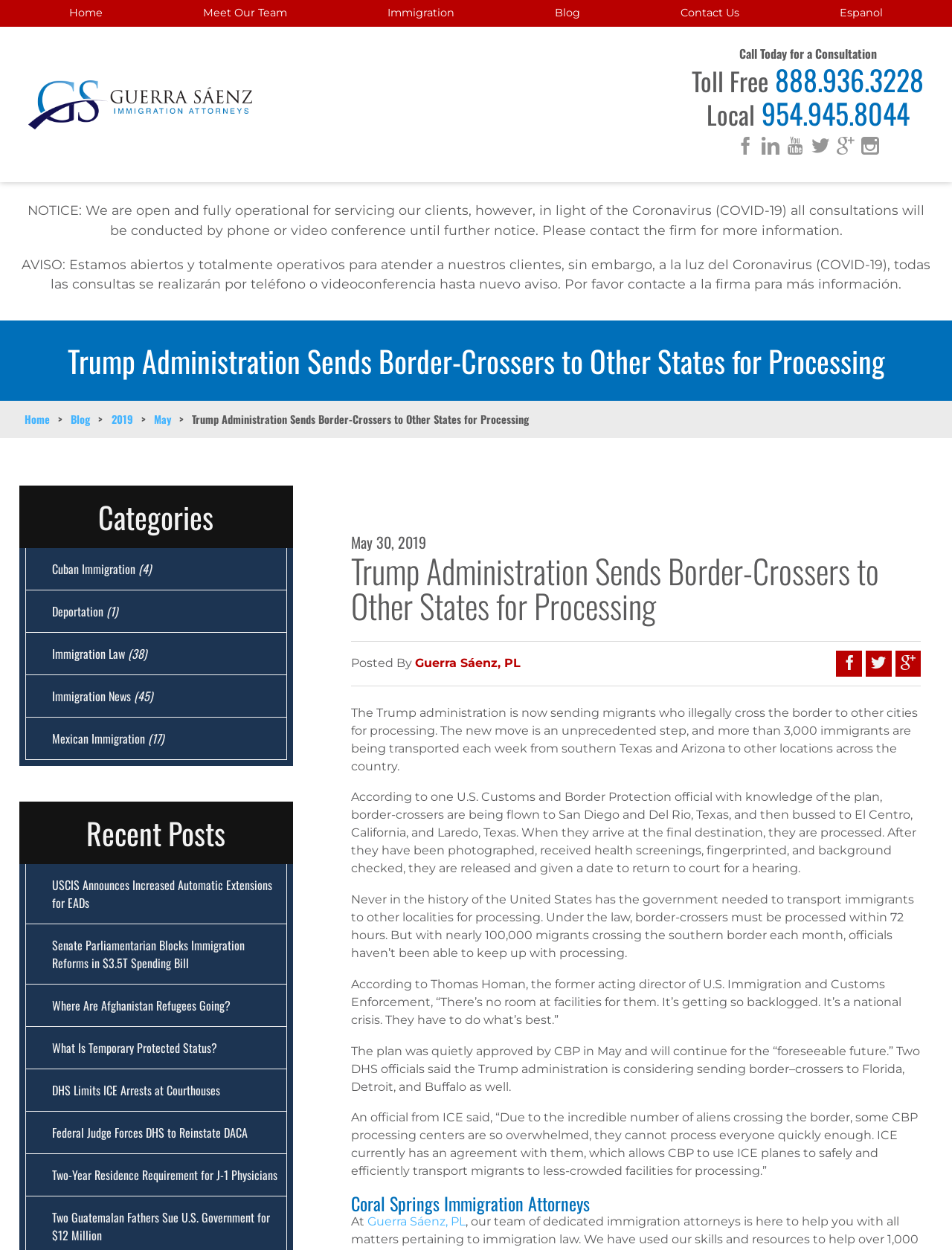Provide a single word or phrase to answer the given question: 
How many links are there in the 'Categories' section?

5